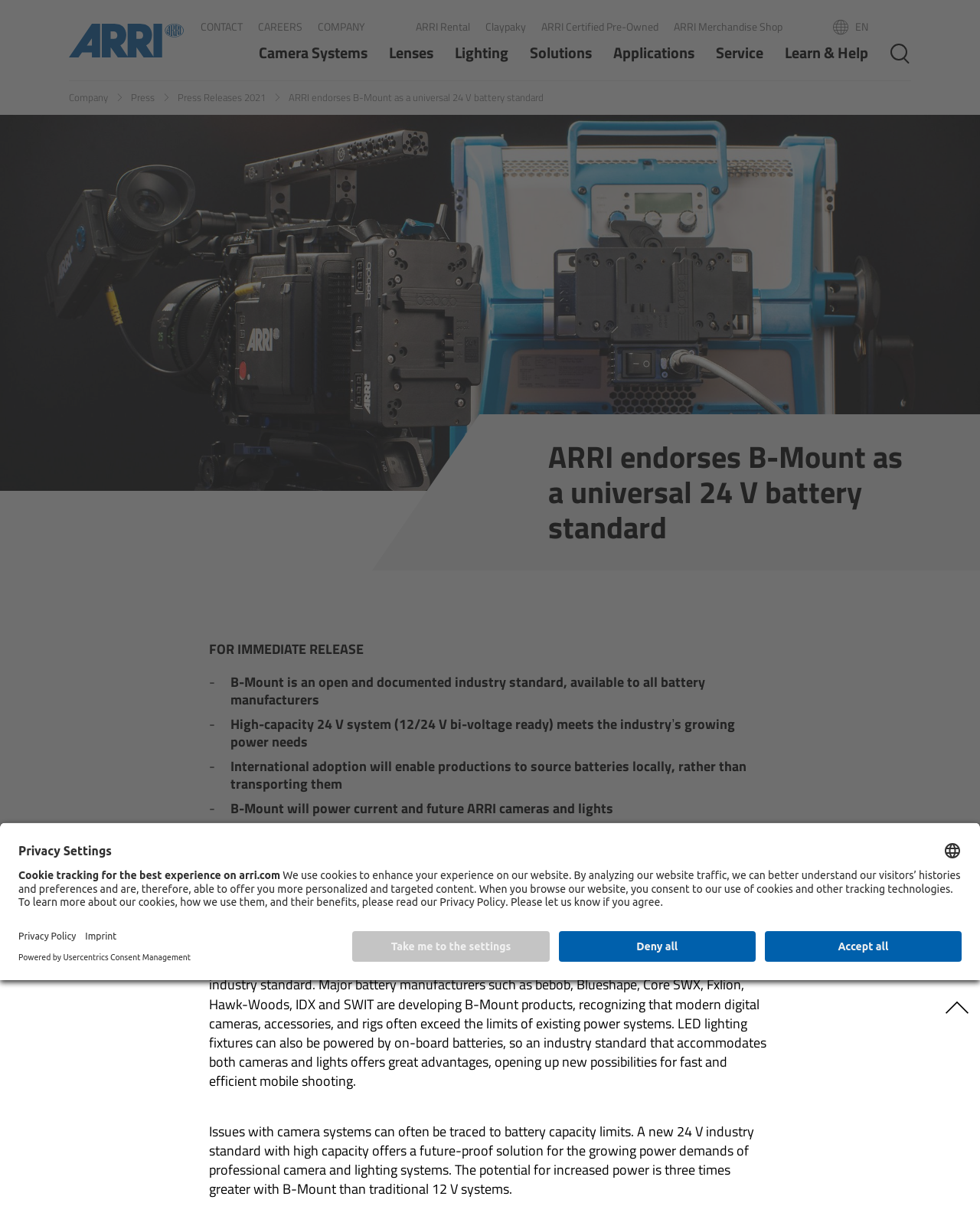Please provide the bounding box coordinates for the element that needs to be clicked to perform the instruction: "Explore ARRI Group". The coordinates must consist of four float numbers between 0 and 1, formatted as [left, top, right, bottom].

[0.07, 0.019, 0.188, 0.046]